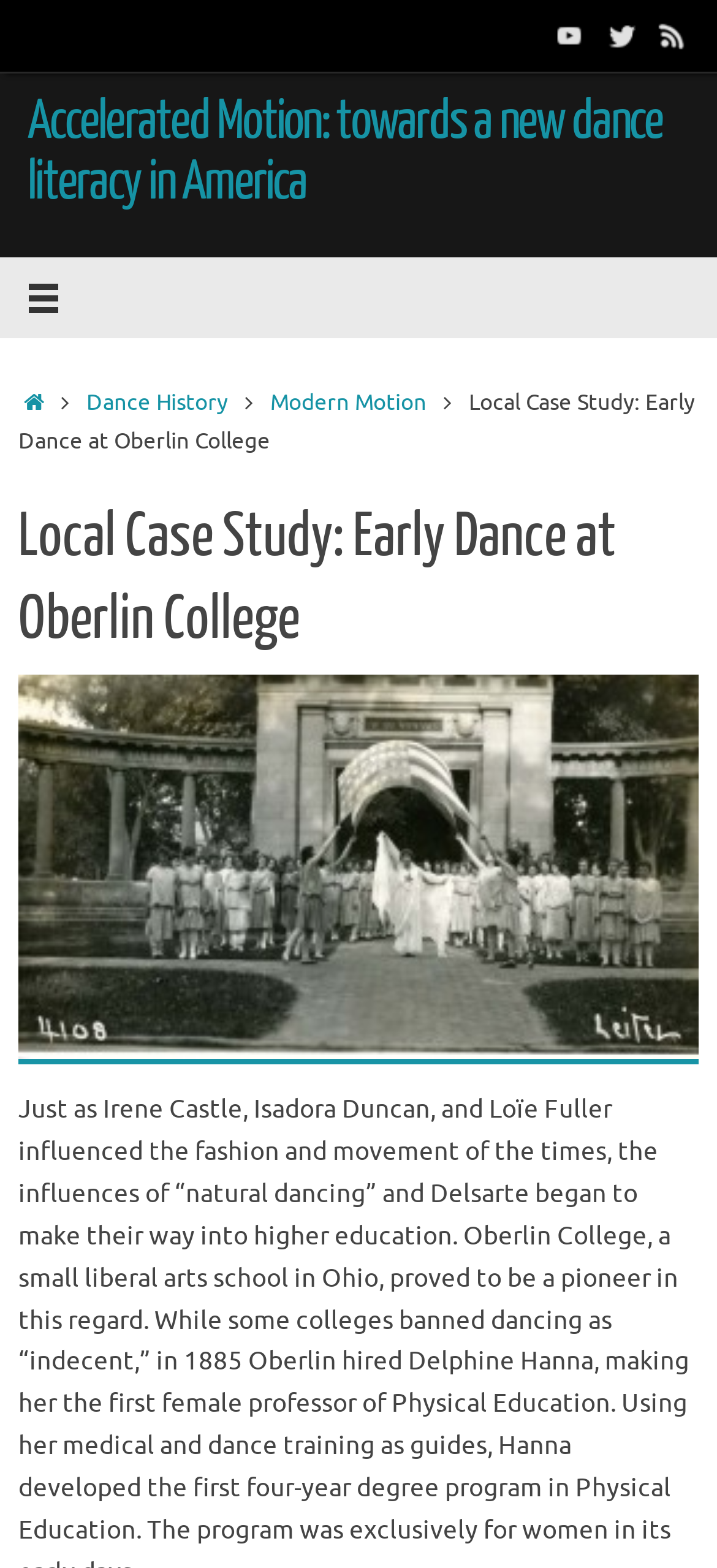Identify the bounding box coordinates necessary to click and complete the given instruction: "Click the RSS link".

[0.903, 0.006, 0.974, 0.039]